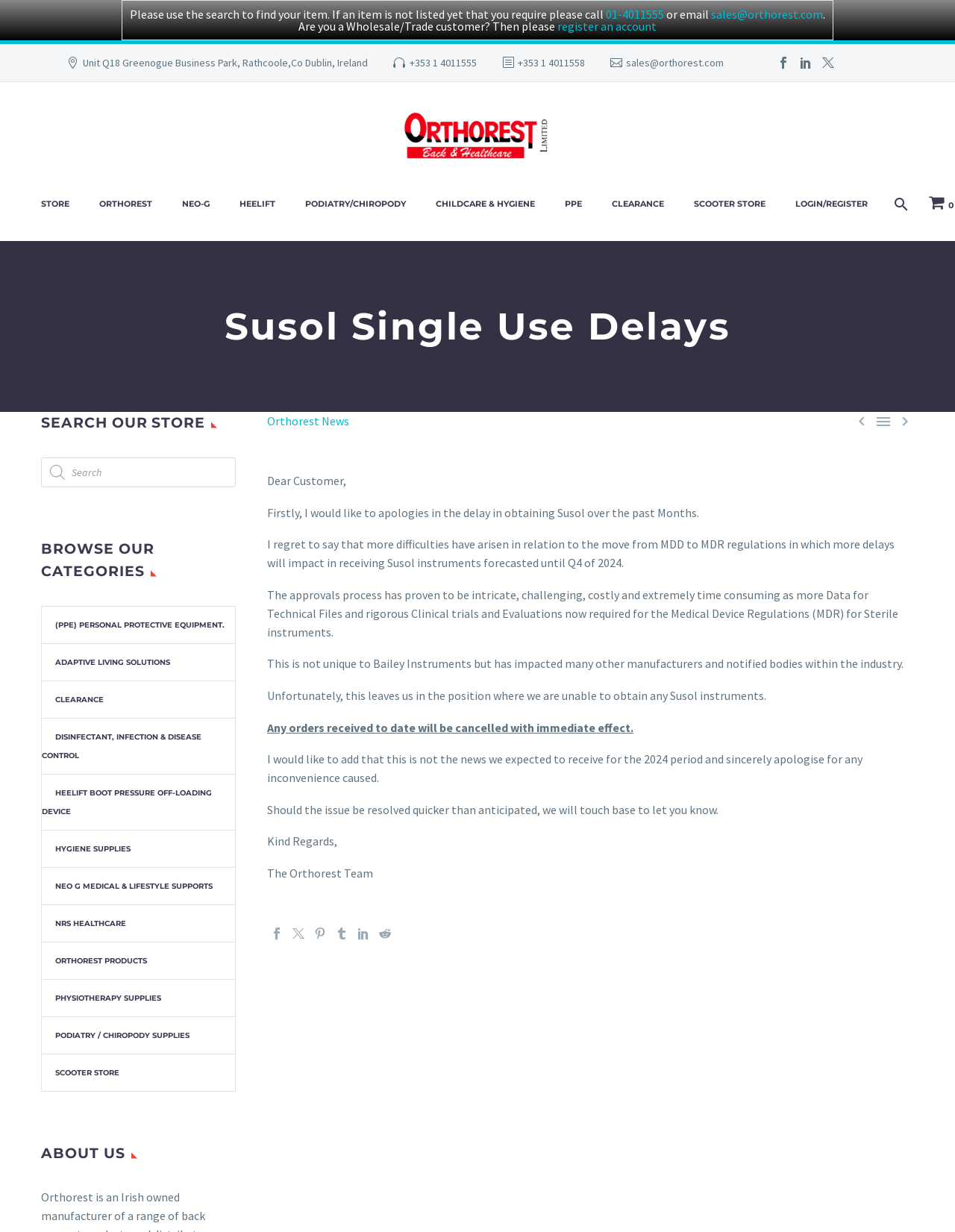Answer with a single word or phrase: 
What is the phone number of the company?

+353 1 4011555